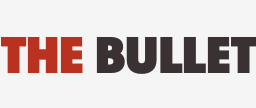What is the tone of 'THE BULLET'?
Refer to the image and provide a detailed answer to the question.

The caption describes the typographic style as 'strong, assertive tones', implying that 'THE BULLET' conveys a sense of confidence and authority.